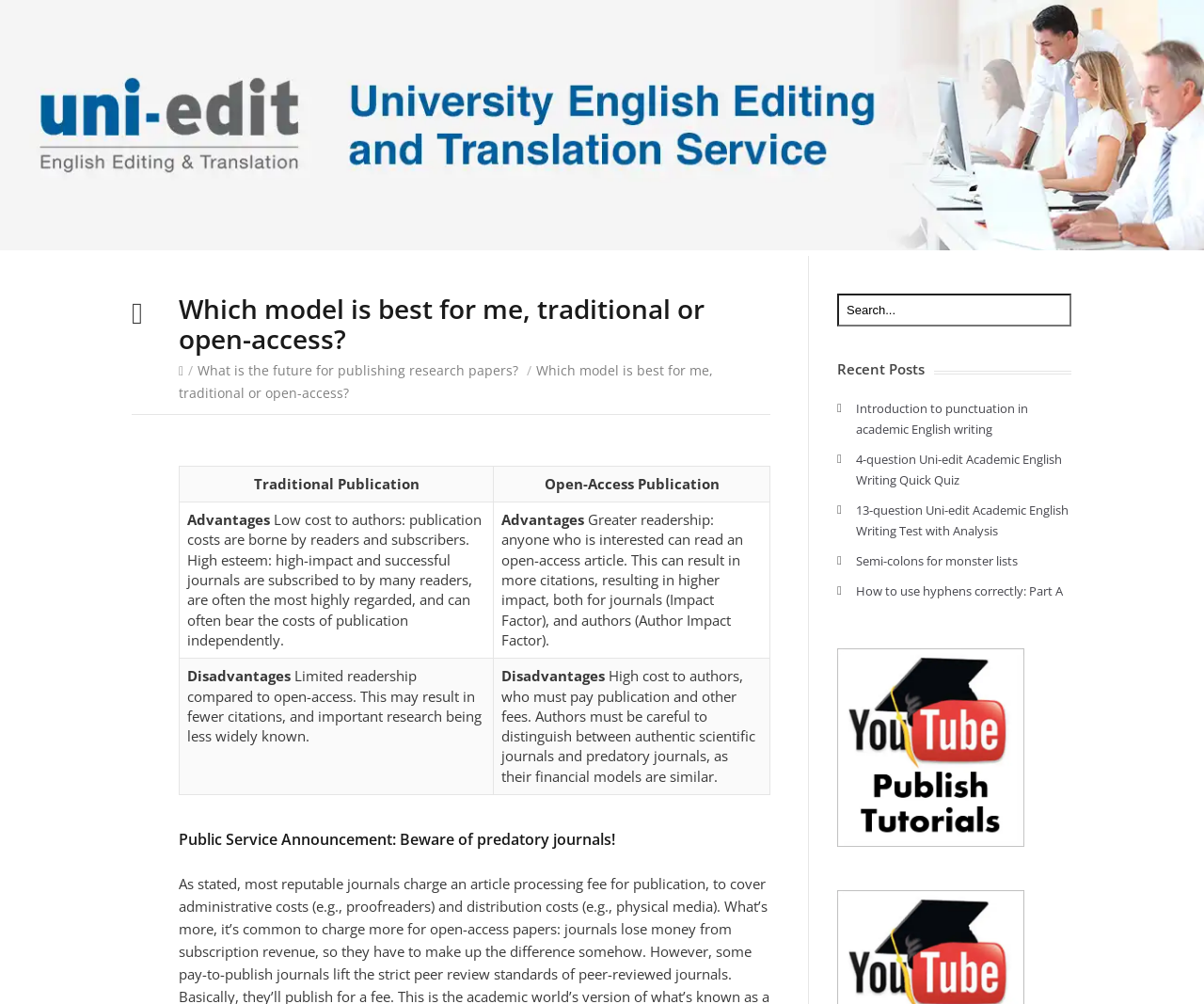What is the main topic of this webpage?
Utilize the information in the image to give a detailed answer to the question.

Based on the webpage's content, including the heading 'Which model is best for me, traditional or open-access?' and the table comparing traditional and open-access publication, it is clear that the main topic of this webpage is the comparison between traditional and open-access publication models.